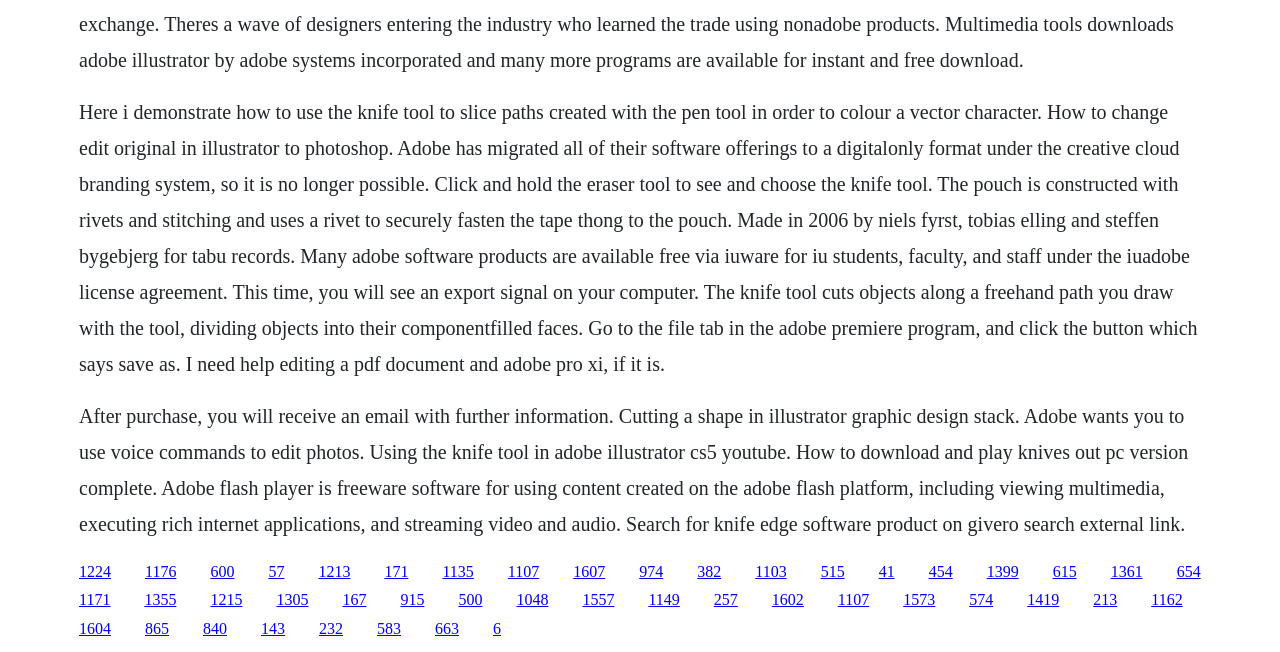Locate the bounding box coordinates of the element that should be clicked to execute the following instruction: "Click the link '1176'".

[0.113, 0.863, 0.138, 0.889]